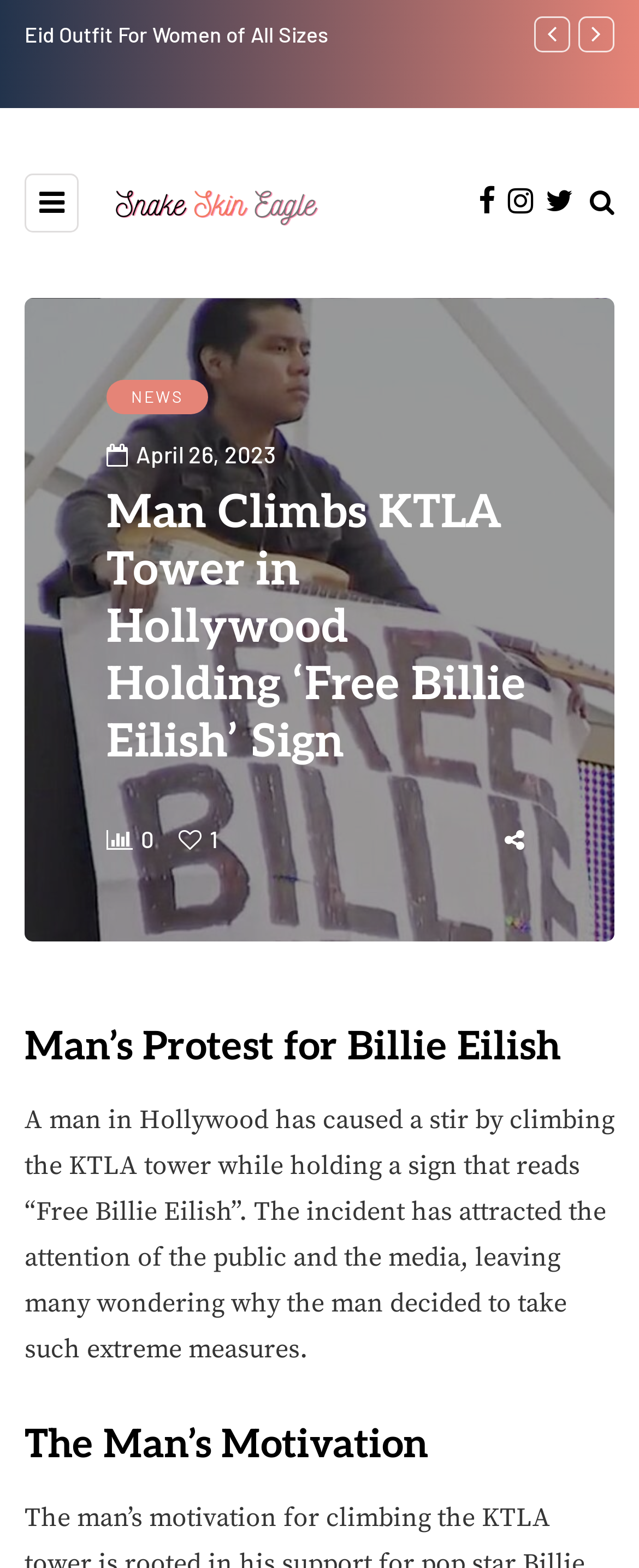Provide the bounding box coordinates of the UI element this sentence describes: "alt="Snake Skin Eagle"".

[0.174, 0.117, 0.5, 0.138]